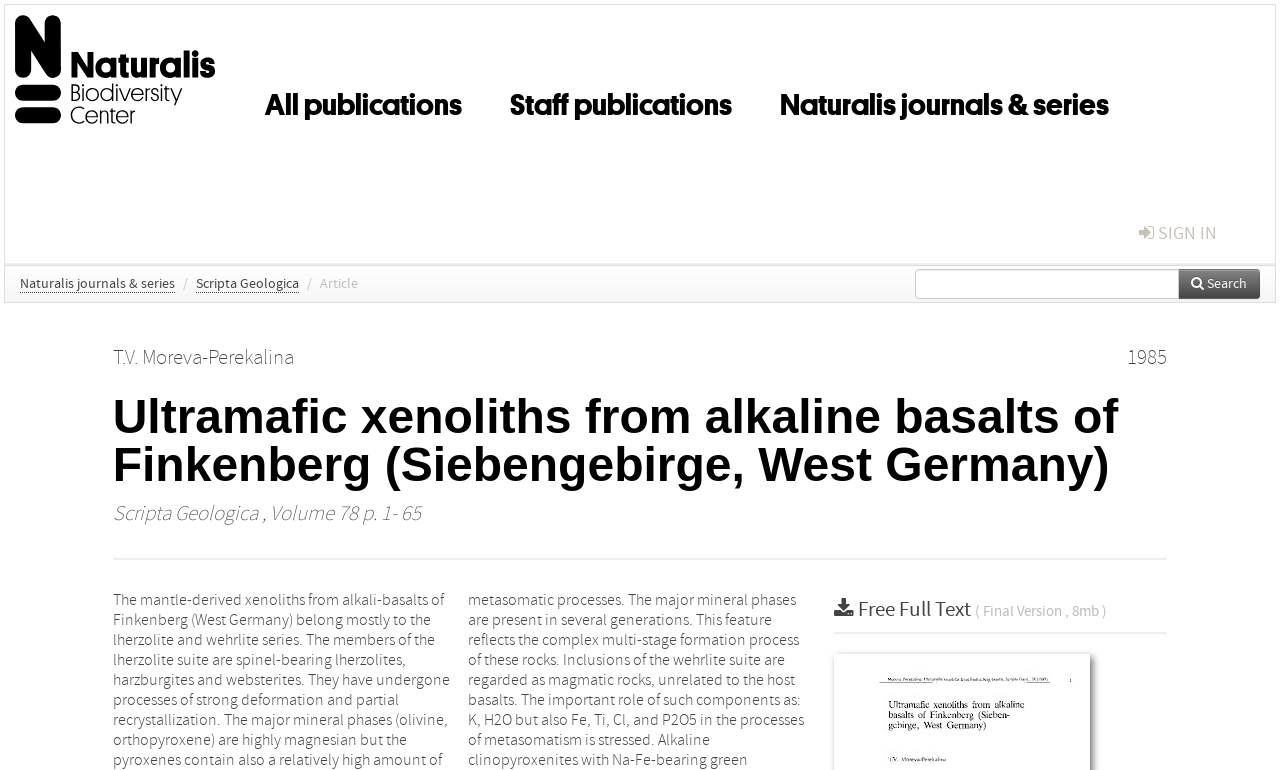Please answer the following question using a single word or phrase: 
What is the name of the institutional repository?

Naturalis Institutional Repository